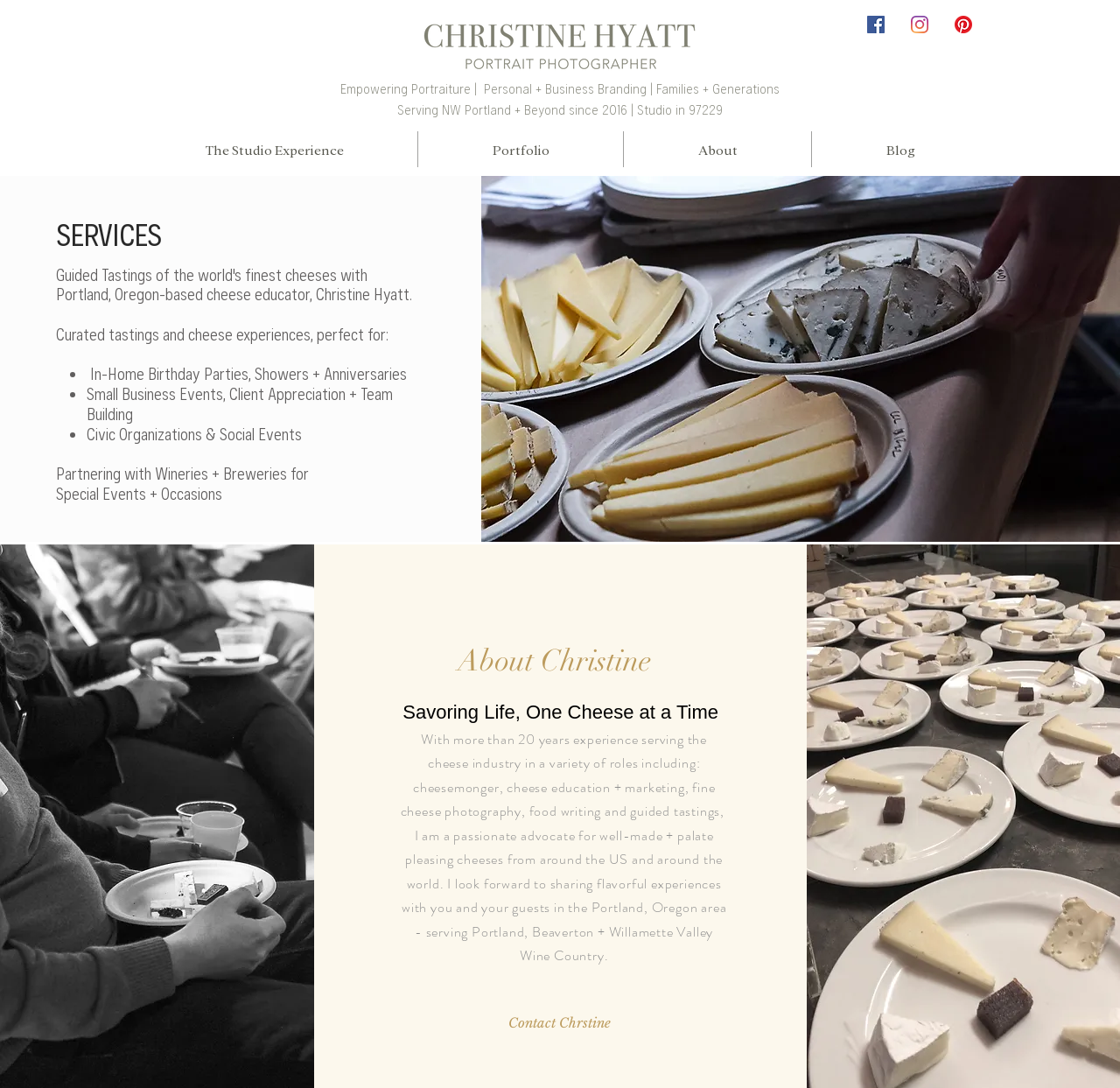Elaborate on the webpage's design and content in a detailed caption.

This webpage is about Christine Hyatt, a professional offering tastings and collections services. At the top, there is a logo image and a heading that describes her business, including personal and business branding, families, and generations serving NW Portland and beyond since 2016. Below the logo, there is a social bar with links to Facebook, Instagram, and Pinterest, each represented by an image.

To the left of the social bar, there is a navigation menu with links to different sections of the website, including "The Studio Experience", "Portfolio", "About", and "Blog". 

Below the navigation menu, there is a section highlighting Christine's services, with a heading "SERVICES" and a description of her curated tastings and cheese experiences. This section includes a list of occasions she caters to, such as in-home birthday parties, small business events, and civic organizations.

Further down, there is a section about Christine herself, with a heading "About Christine" and a subheading "Savoring Life, One Cheese at a Time". This section includes a paragraph describing her experience and passion for cheese, as well as her services in the Portland, Oregon area.

At the bottom of the page, there is a call-to-action link to "Contact Christine".